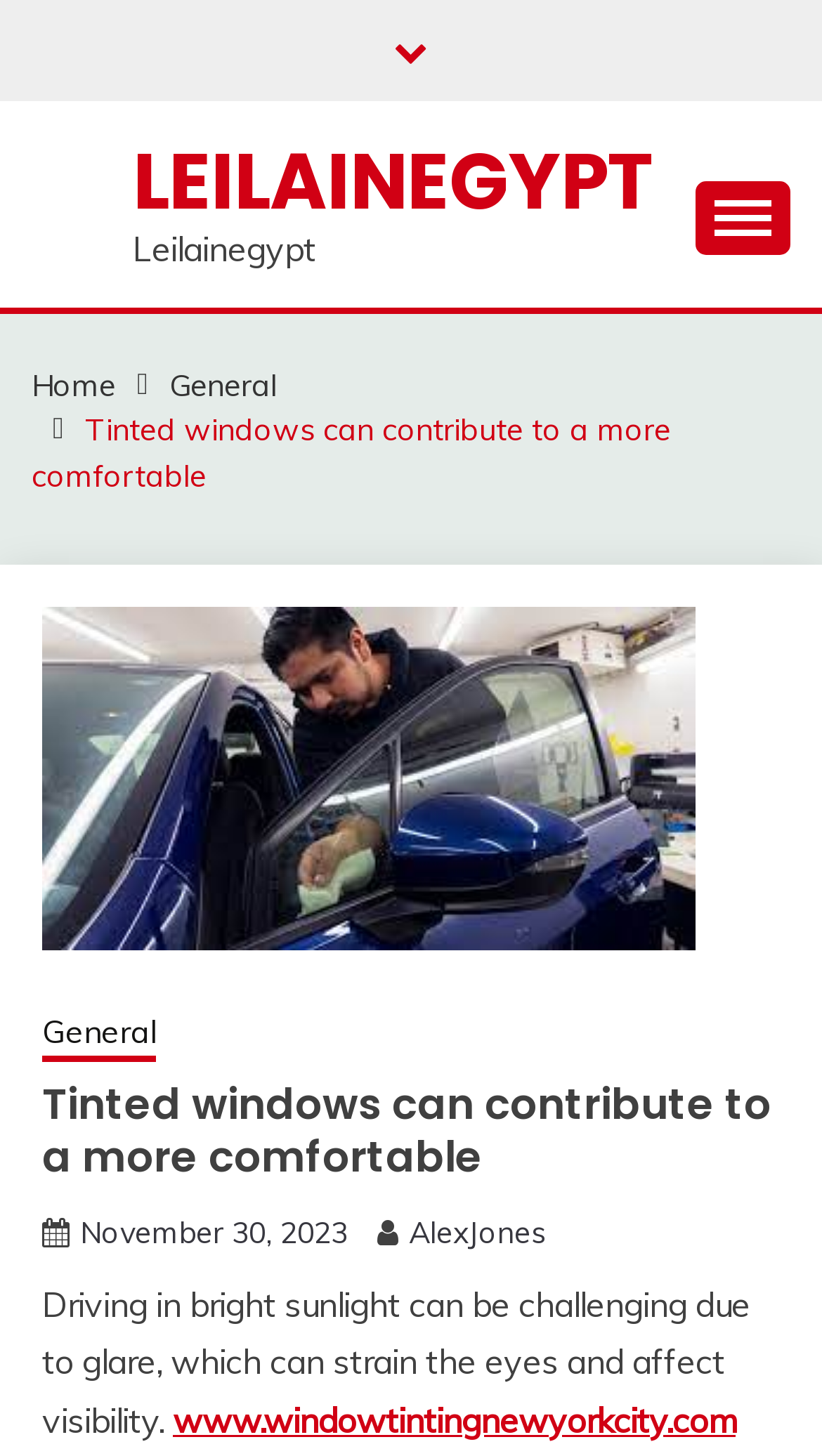Show the bounding box coordinates of the region that should be clicked to follow the instruction: "Click on the Home link."

[0.038, 0.252, 0.141, 0.278]